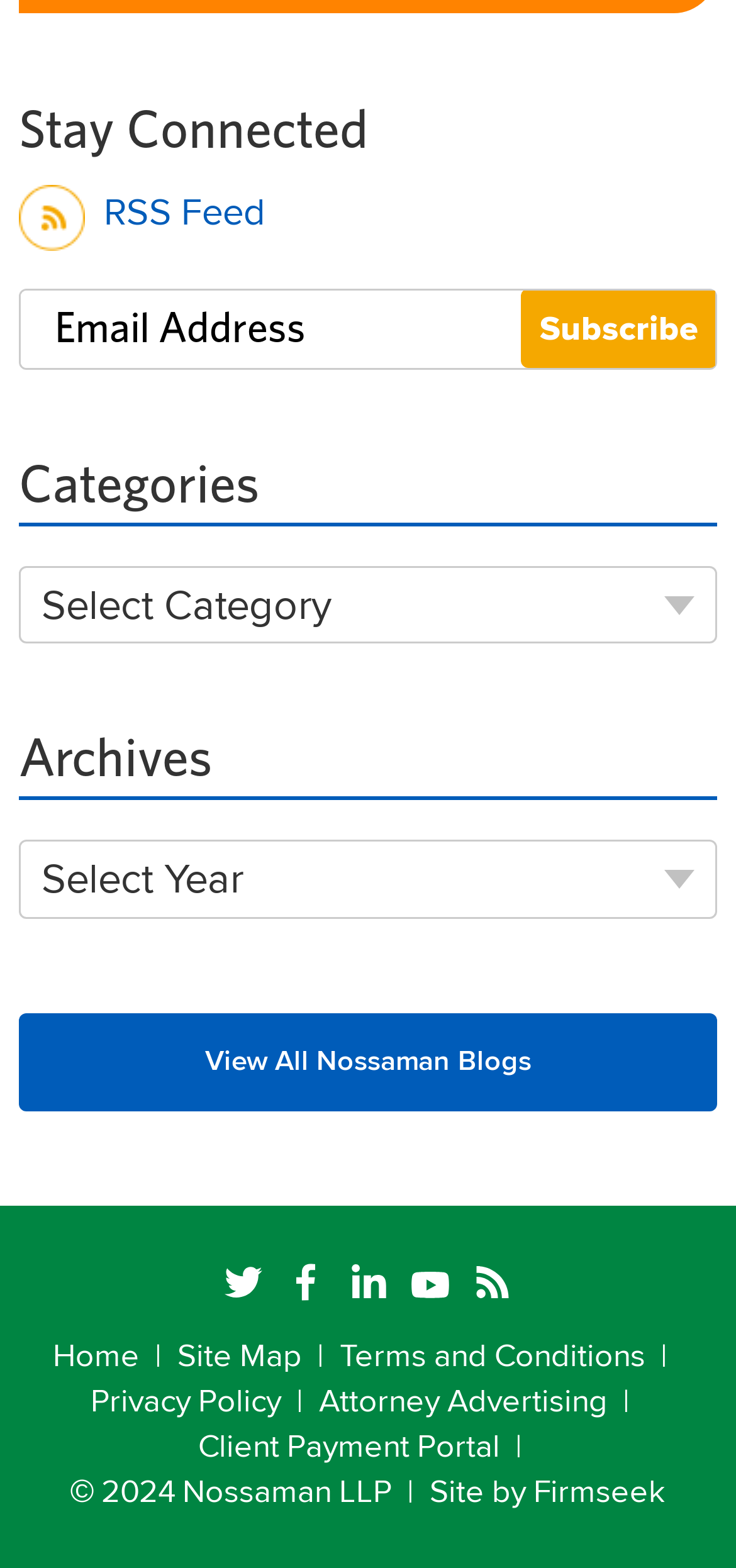Identify the bounding box for the described UI element: "parent_node: Email Address name="EMAIL"".

[0.028, 0.185, 0.708, 0.235]